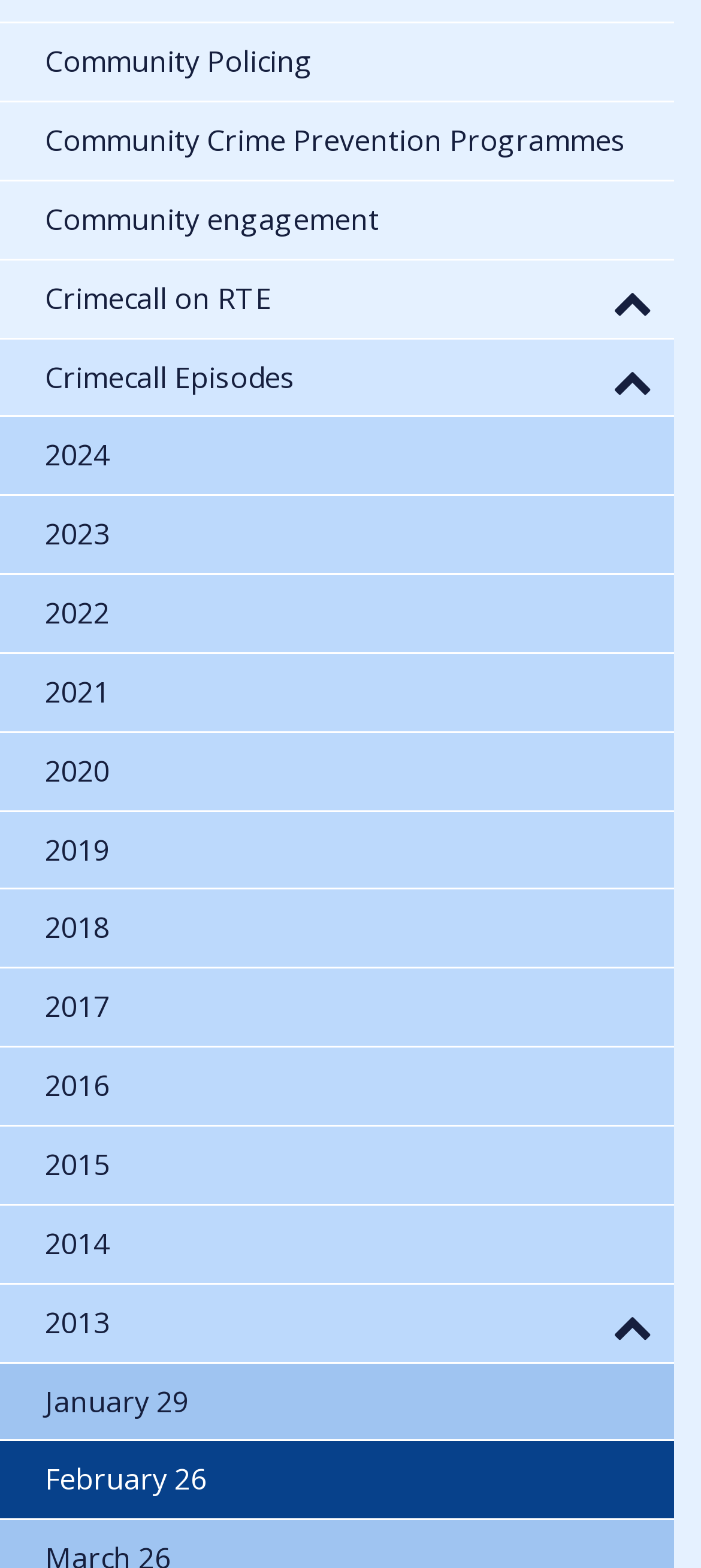Kindly determine the bounding box coordinates for the area that needs to be clicked to execute this instruction: "View Crimecall Episodes".

[0.038, 0.216, 0.962, 0.265]